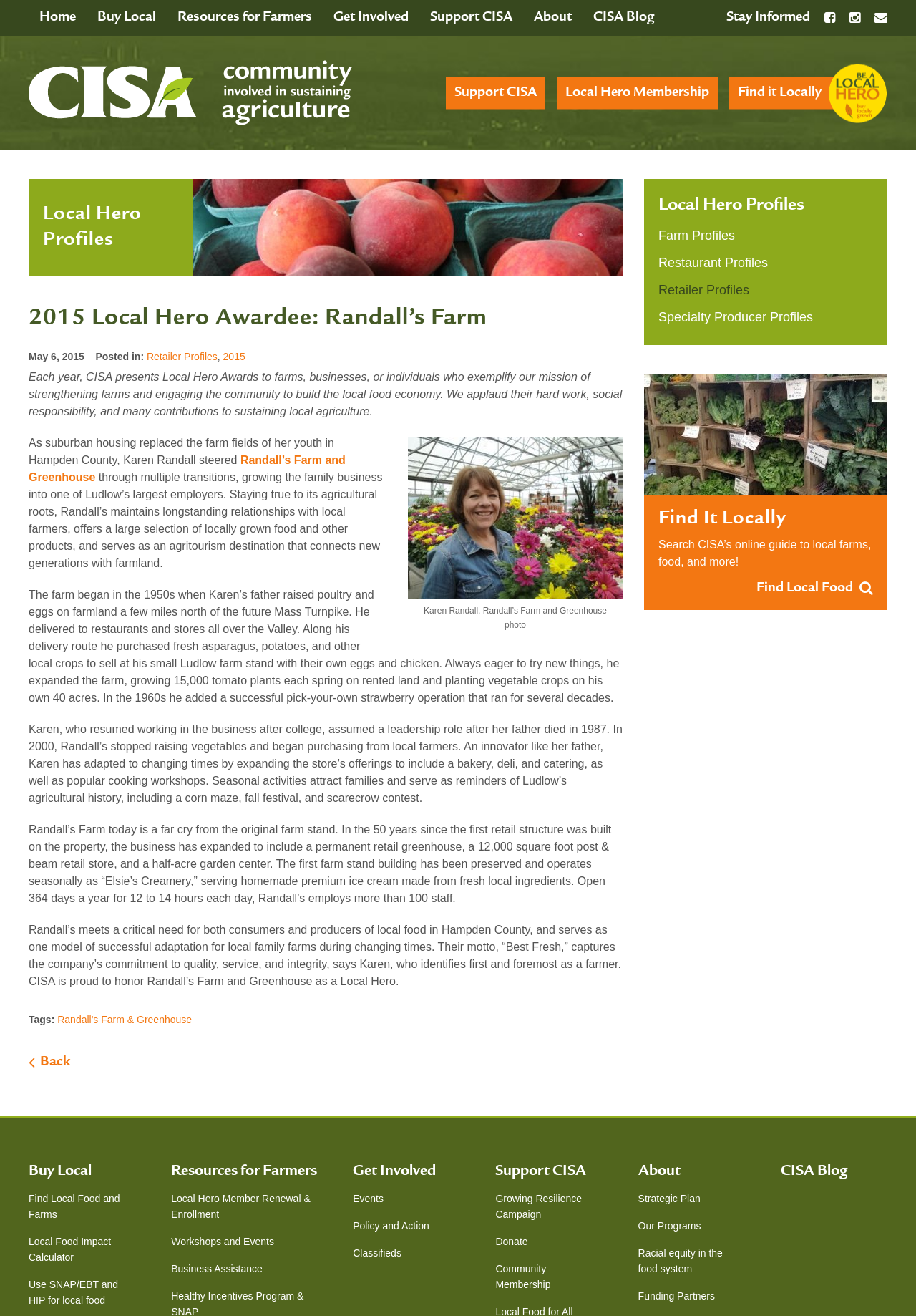Summarize the webpage with a detailed and informative caption.

This webpage is about CISA (Community Involved In Sustaining Agriculture) and features a profile of Randall's Farm, a 2015 Local Hero Awardee. At the top of the page, there are several links to different sections of the website, including "Home", "Buy Local", "Resources for Farmers", "Get Involved", "Support CISA", "About", and "CISA Blog". 

Below the links, there is a section titled "Local Hero Profiles" with a heading that reads "2015 Local Hero Awardee: Randall's Farm". This section features a photo of Karen Randall, the owner of Randall's Farm and Greenhouse, along with a brief description of the farm and its history. 

The main content of the page is a detailed article about Randall's Farm, including its history, operations, and contributions to the local community. The article is divided into several paragraphs, with headings and subheadings that break up the text. There are also several links to related topics, such as "Retailer Profiles" and "2015", scattered throughout the article.

On the right side of the page, there are several links to other sections of the website, including "Local Hero Profiles", "Farm Profiles", "Restaurant Profiles", and "Retailer Profiles". There is also a heading that reads "Find It Locally" with a search bar and a link to "Find Local Food". 

At the bottom of the page, there are several links to resources for farmers, including "Local Hero Member Renewal & Enrollment", "Workshops and Events", and "Business Assistance". There are also links to ways to get involved, support CISA, and learn more about the organization.